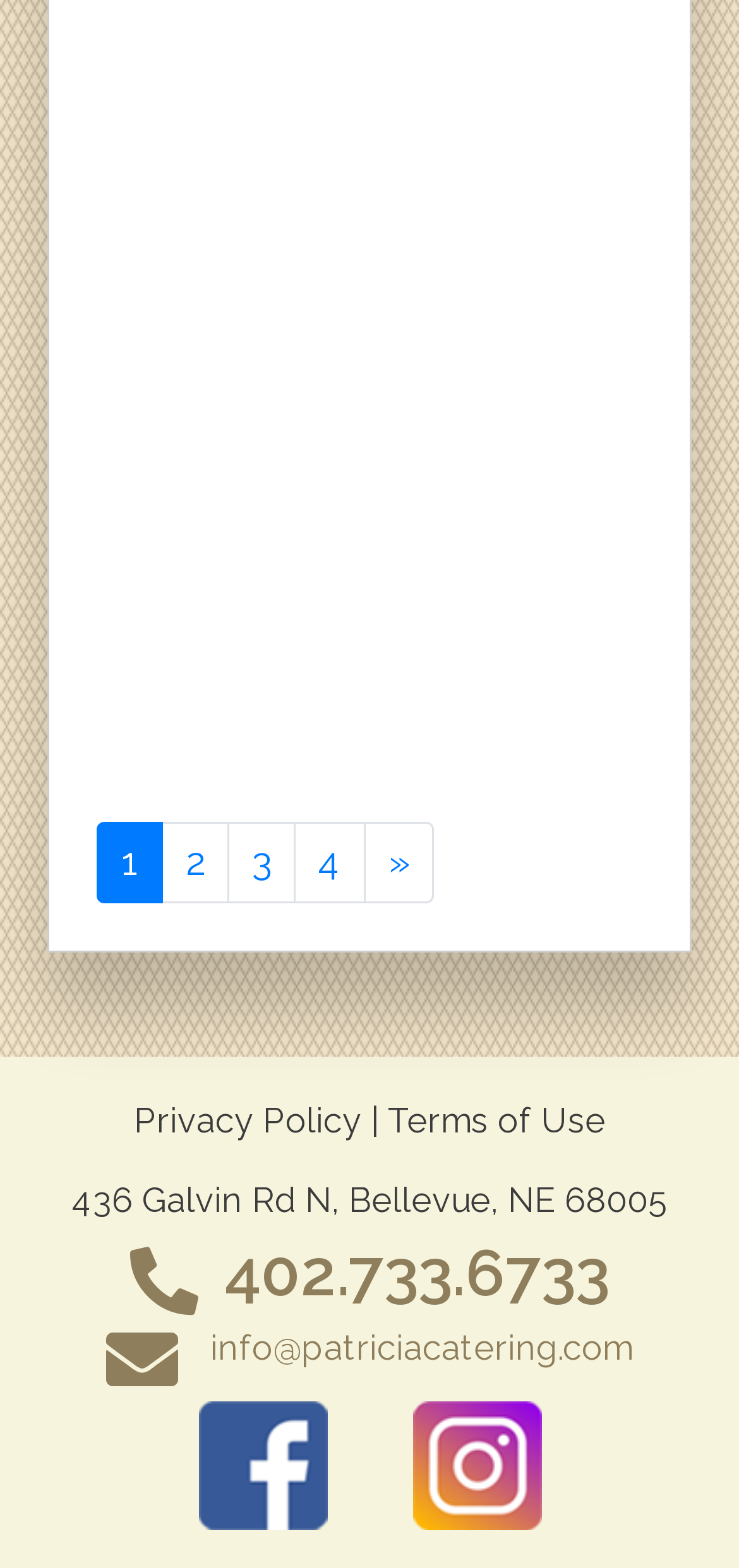What is the phone number of Patricia Catering?
Refer to the image and provide a concise answer in one word or phrase.

402.733.6733